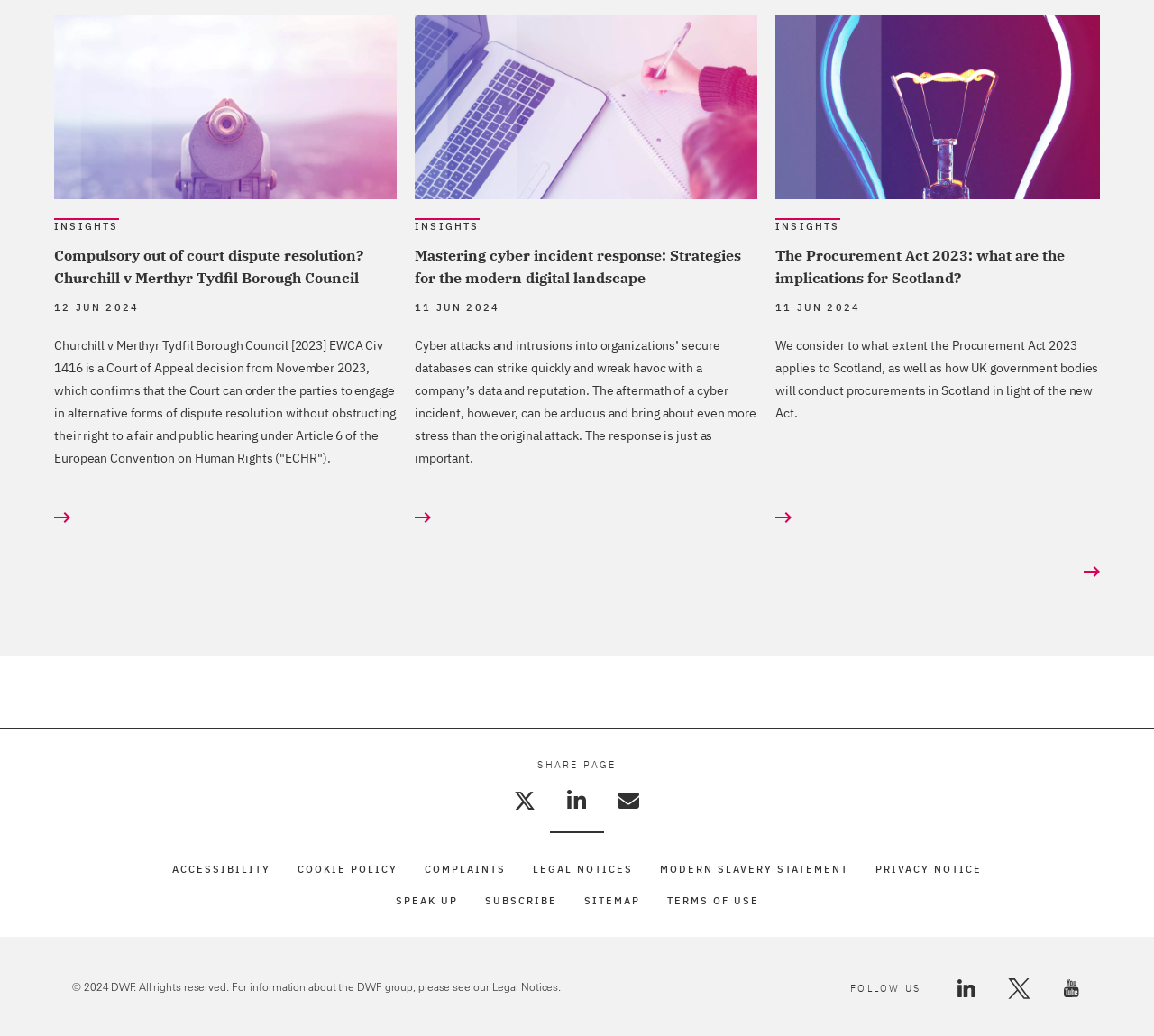Refer to the image and provide a thorough answer to this question:
What is the purpose of the 'SHARE PAGE' section?

The 'SHARE PAGE' section is located at the bottom of the webpage and provides links to share the webpage on Twitter, LinkedIn, and via email. This section allows users to easily share the webpage with others.